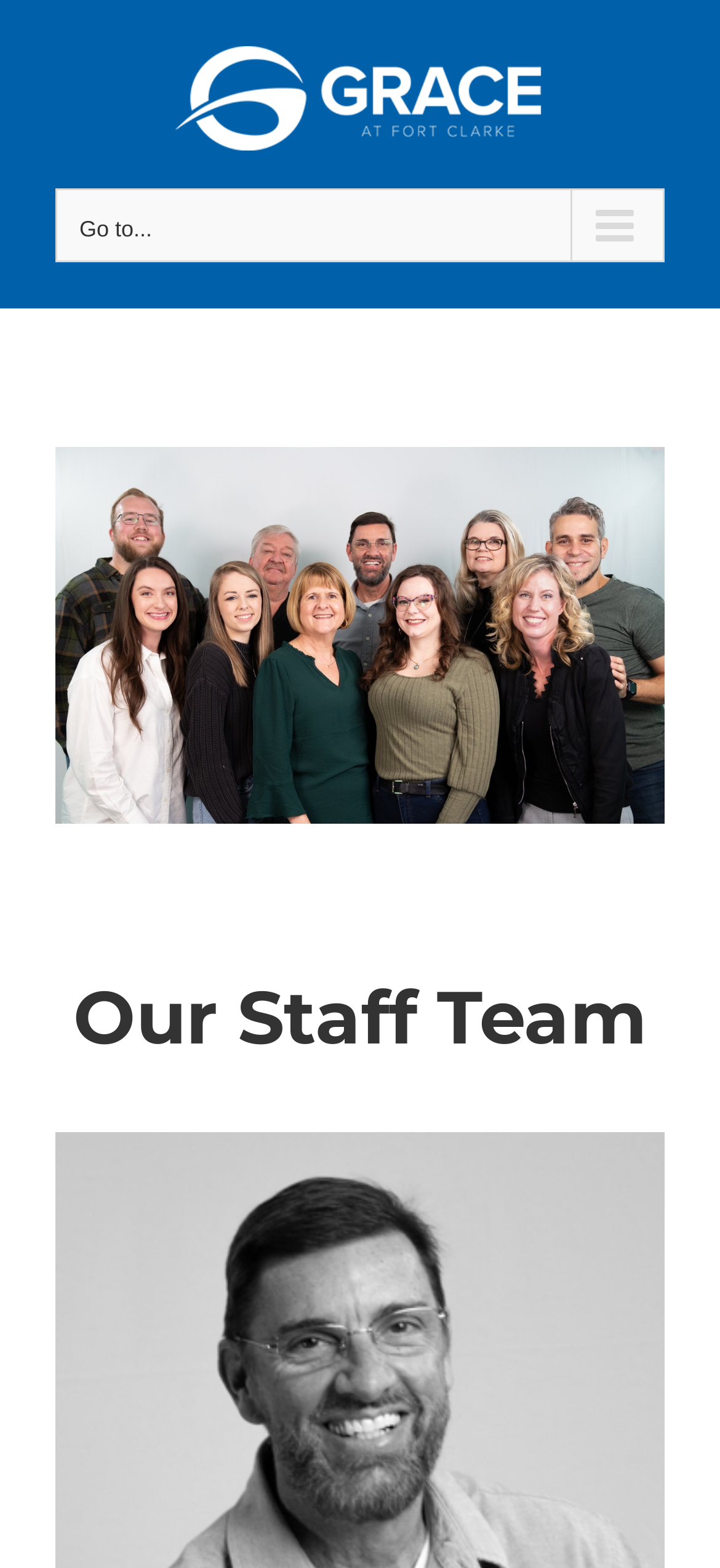Provide a brief response in the form of a single word or phrase:
What is the name of the church?

Grace at Fort Clarke Church